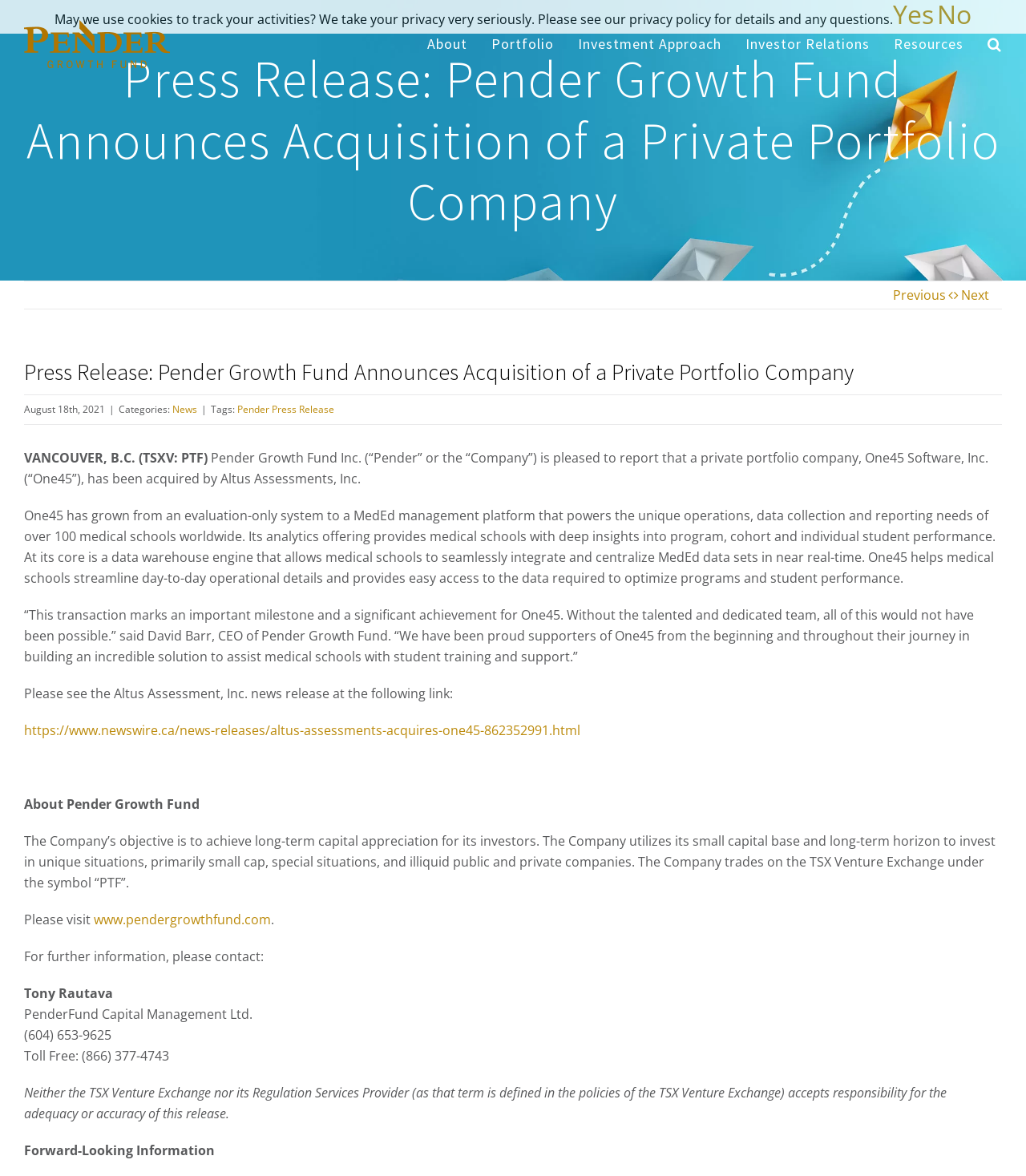Give a detailed overview of the webpage's appearance and contents.

This webpage is a press release from Pender Growth Fund Inc. announcing the acquisition of a private portfolio company, One45 Software, Inc. by Altus Assessments, Inc. At the top left corner, there is a logo of Pender Growth Fund, and a navigation menu with links to "About", "Portfolio", "Investment Approach", "Investor Relations", and "Resources" is located at the top right corner. 

Below the navigation menu, there is a page title bar with a heading that reads "Press Release: Pender Growth Fund Announces Acquisition of a Private Portfolio Company". On the right side of the page title bar, there are links to "Previous" and "Next" press releases.

The main content of the press release is divided into several sections. The first section announces the acquisition and provides a brief description of One45 Software, Inc. The second section quotes the CEO of Pender Growth Fund, David Barr, congratulating the One45 team on this achievement. The third section provides a link to the news release from Altus Assessments, Inc.

The following sections provide information about Pender Growth Fund, including its objective, investment strategy, and contact information. There is also a section with a disclaimer about the TSX Venture Exchange and a forward-looking information statement.

At the very bottom of the page, there is a message asking for permission to use cookies to track user activities, with a link to the privacy policy.